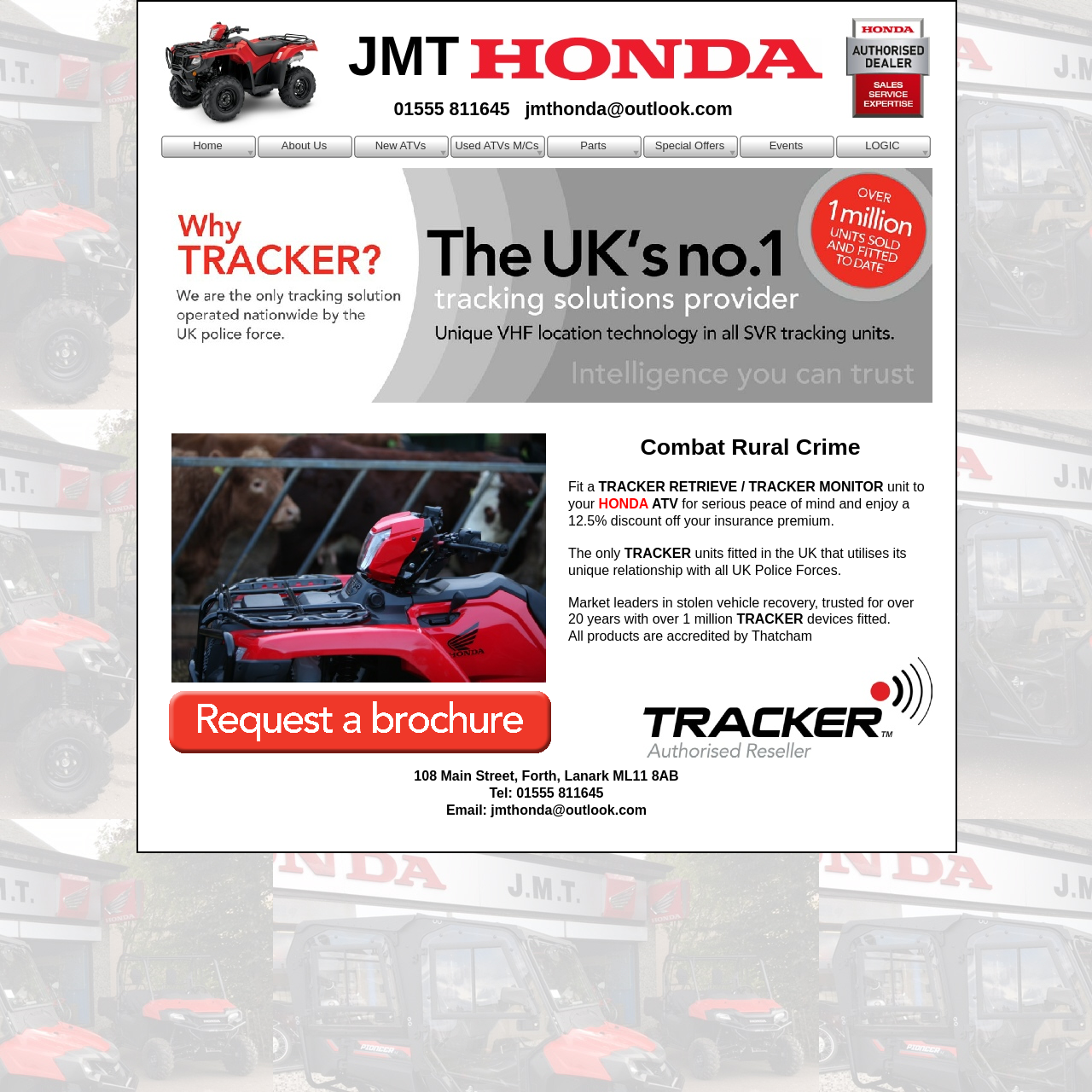What is the company's address?
Answer the question with a detailed explanation, including all necessary information.

The company's address can be found in the static text element '108 Main Street, Forth, Lanark ML11 8AB' which is located at the top of the webpage.